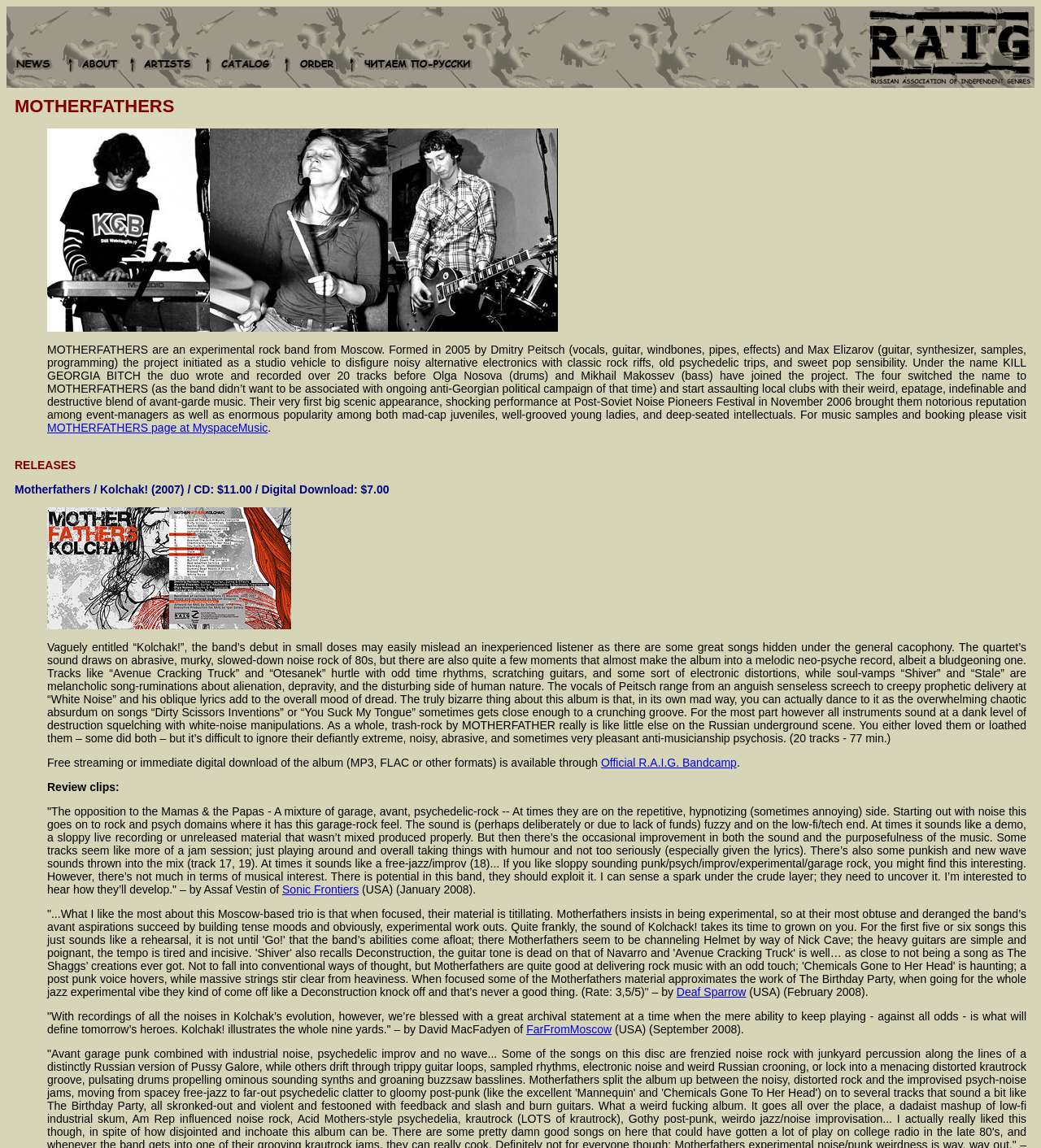Please respond to the question with a concise word or phrase:
What is the name of the band described on this webpage?

MOTHERFATHERS